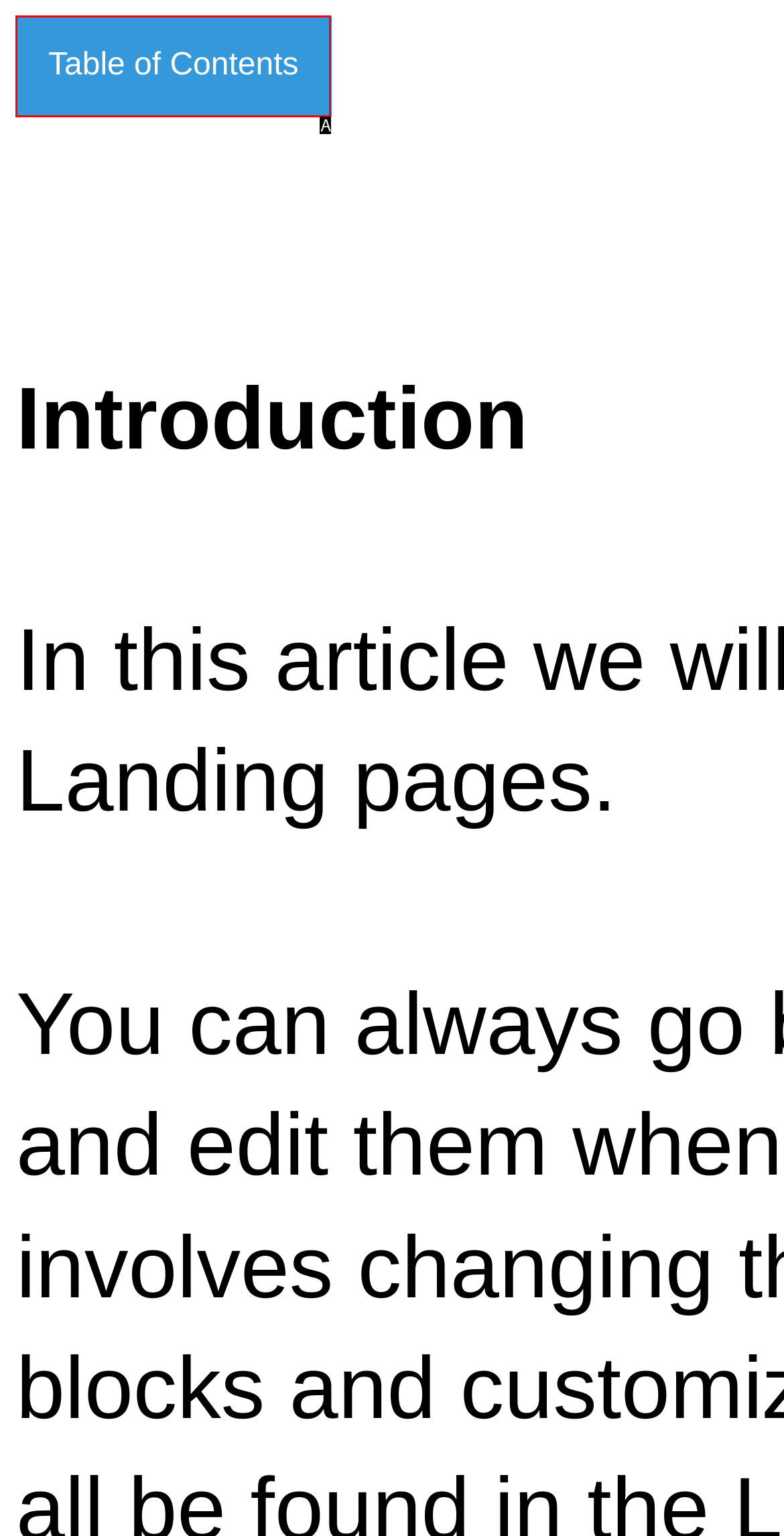Choose the letter that best represents the description: Table of Contents. Answer with the letter of the selected choice directly.

A